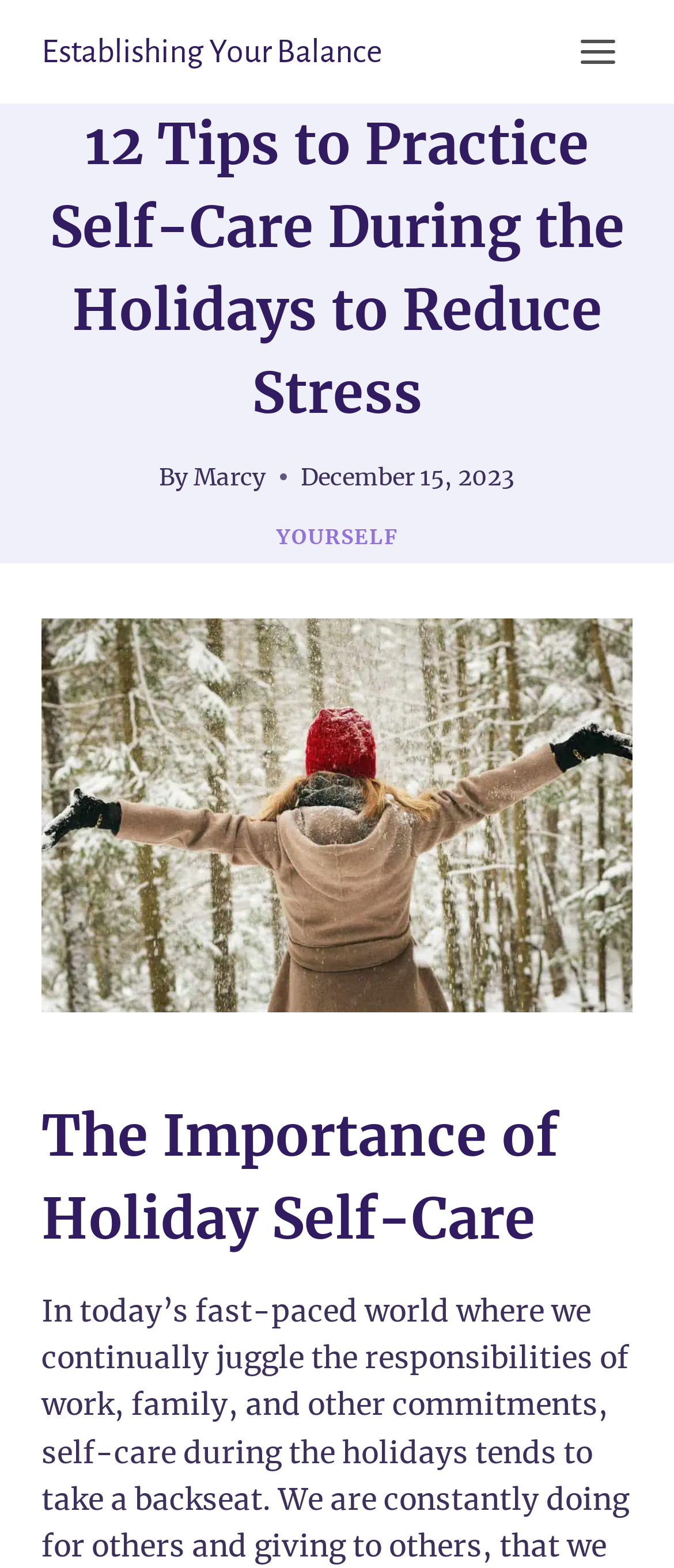Based on the image, please respond to the question with as much detail as possible:
What is the date of the article?

I found the date of the article by looking at the time element, which contains a static text with the date 'December 15, 2023'. This is a common way to display the publication date of an article.